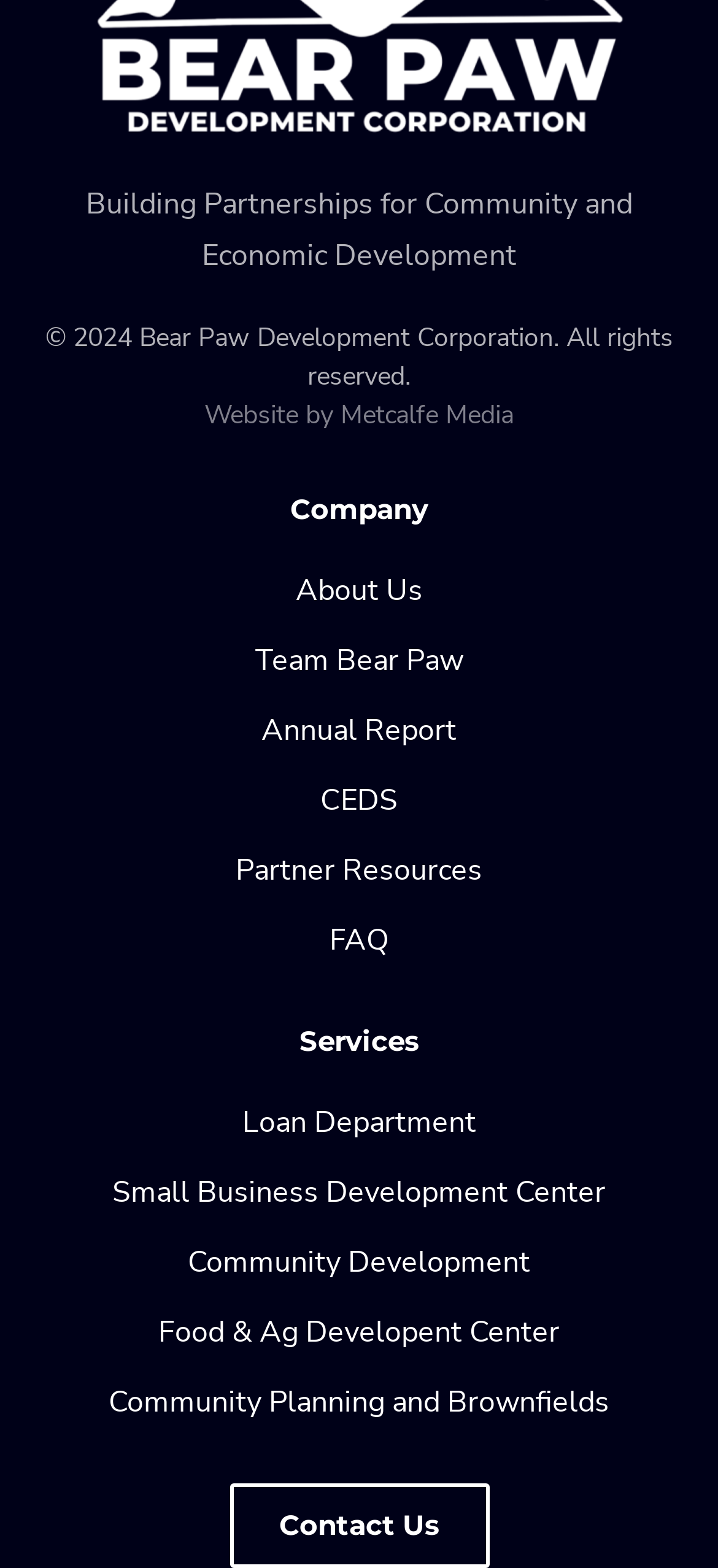What is the year of copyright?
Based on the image, give a one-word or short phrase answer.

2024